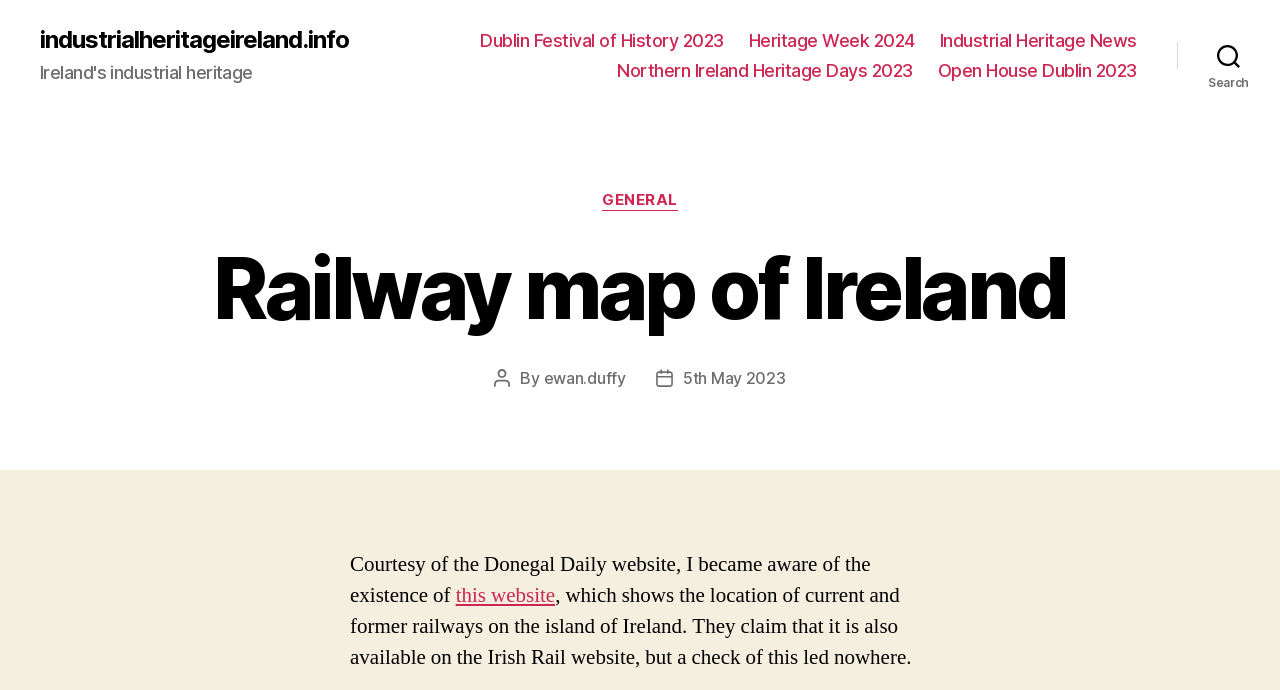Based on the element description, predict the bounding box coordinates (top-left x, top-left y, bottom-right x, bottom-right y) for the UI element in the screenshot: Open House Dublin 2023

[0.733, 0.086, 0.888, 0.118]